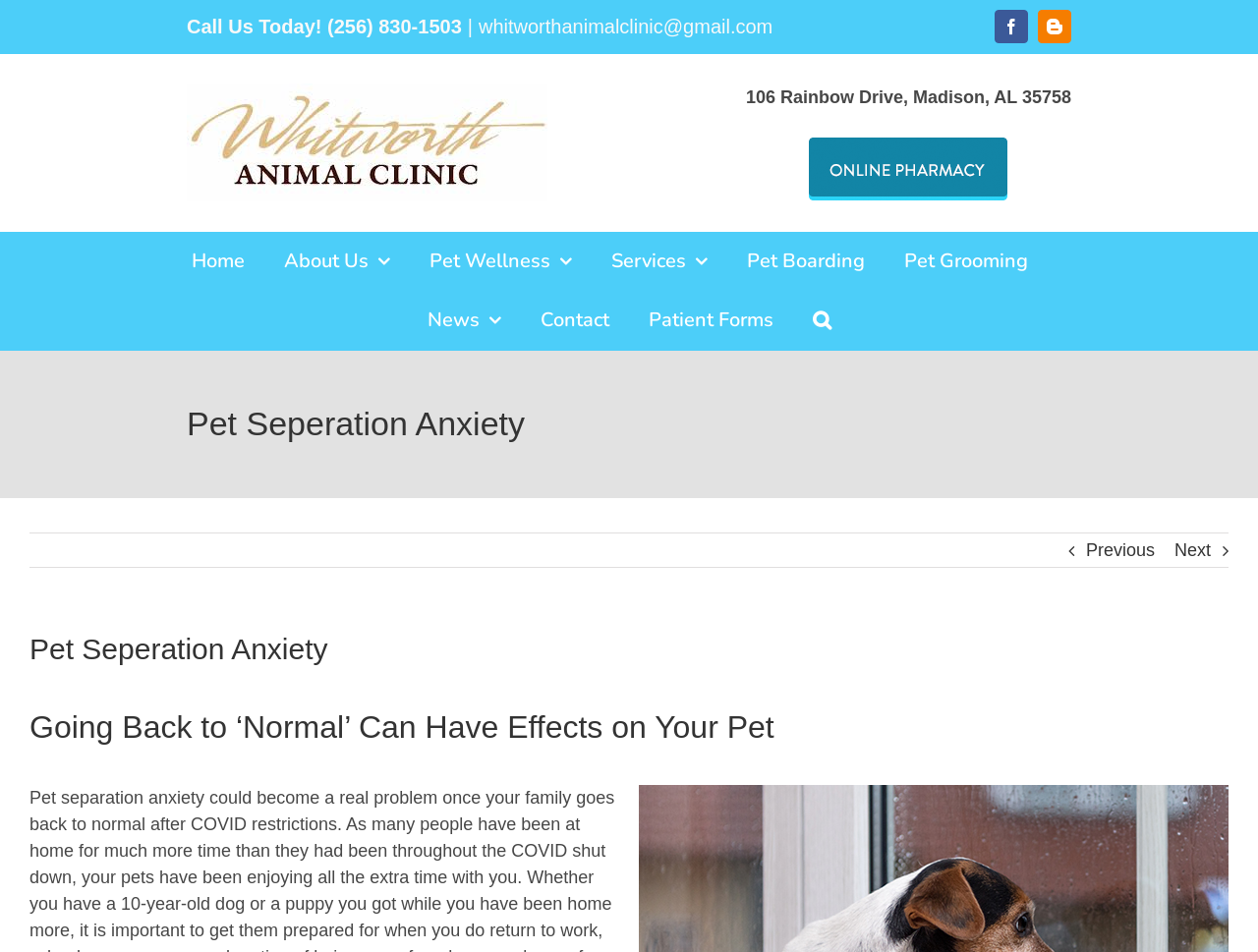Can you show the bounding box coordinates of the region to click on to complete the task described in the instruction: "Click the Whitworth Animal Clinic logo"?

[0.148, 0.088, 0.435, 0.212]